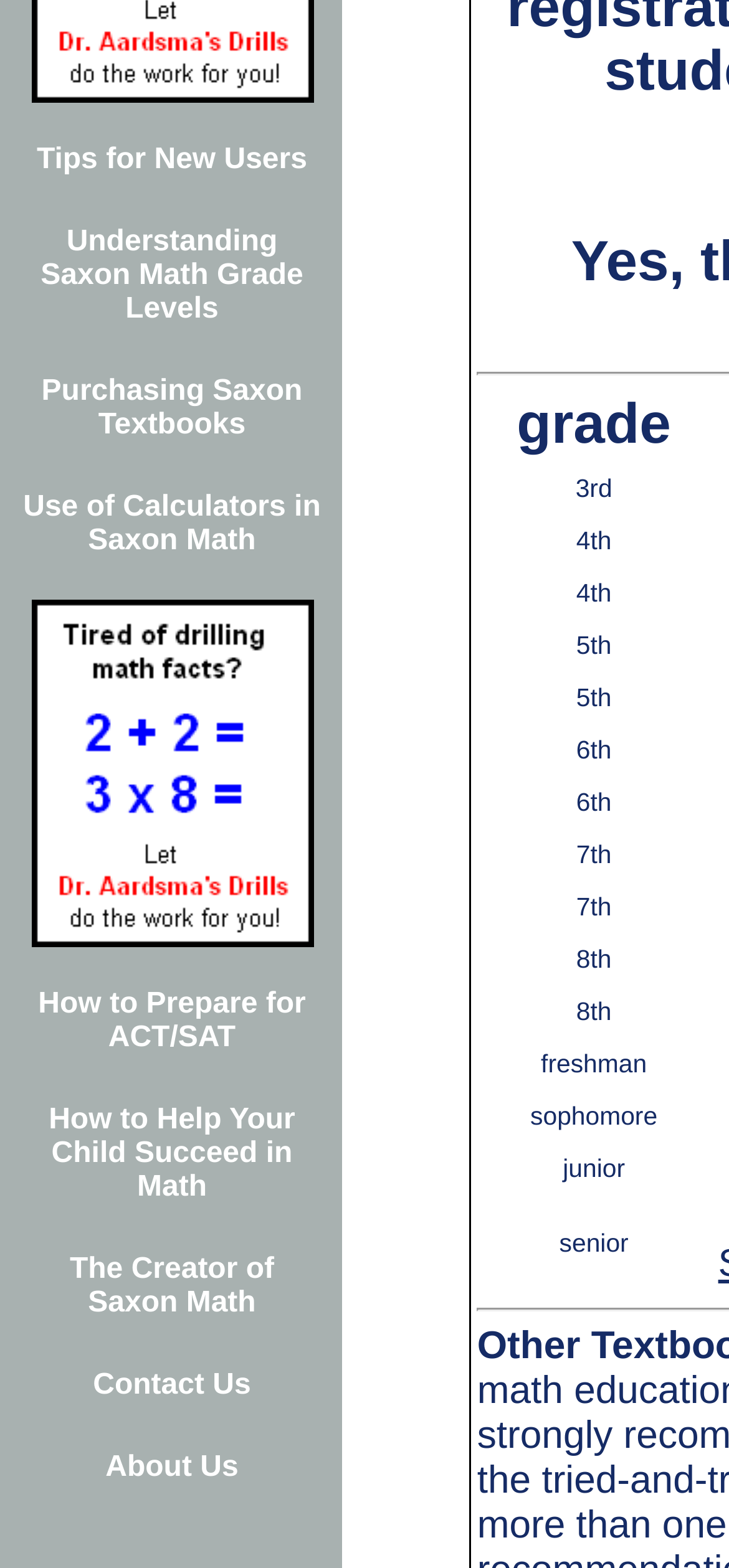Reply to the question with a brief word or phrase: How many links are there on the webpage?

11